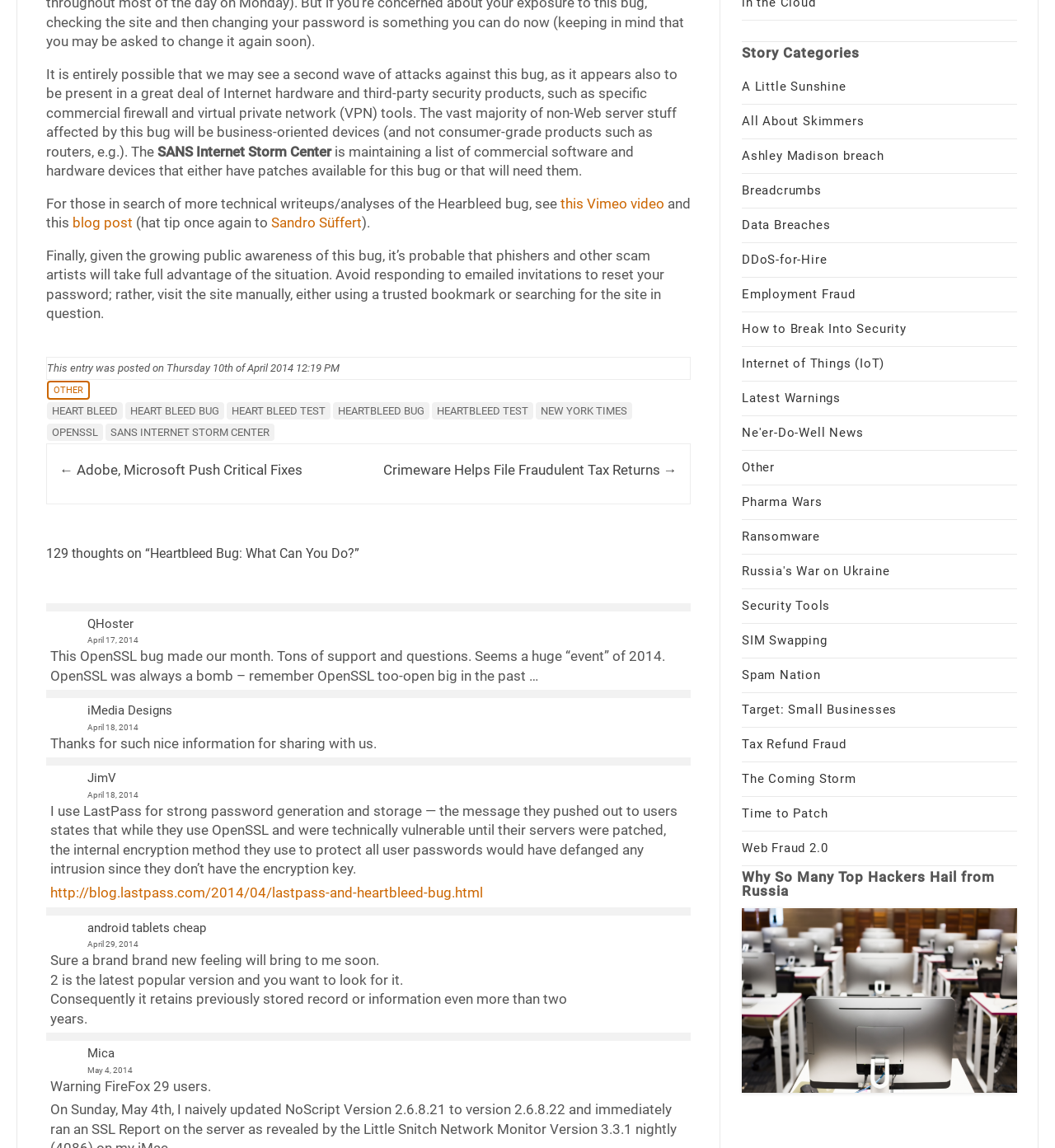Please identify the bounding box coordinates of the element on the webpage that should be clicked to follow this instruction: "Visit the SANS Internet Storm Center website". The bounding box coordinates should be given as four float numbers between 0 and 1, formatted as [left, top, right, bottom].

[0.1, 0.369, 0.26, 0.384]